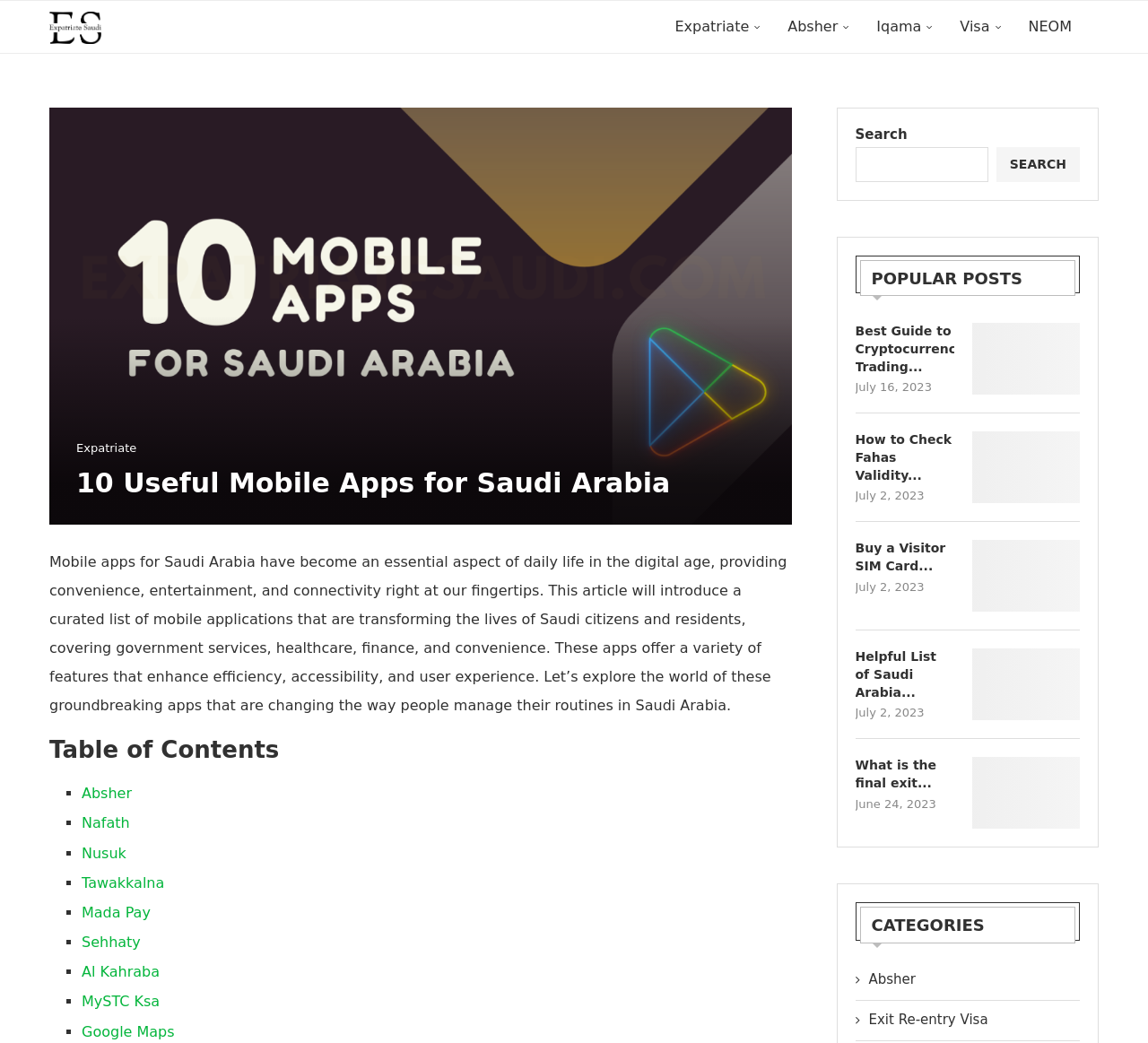What is the function of the search box on this webpage?
Answer the question with a thorough and detailed explanation.

The search box is located on the top right corner of the webpage, and it allows users to search for specific content or keywords within the website. This feature enables users to quickly find relevant information or articles on the webpage.